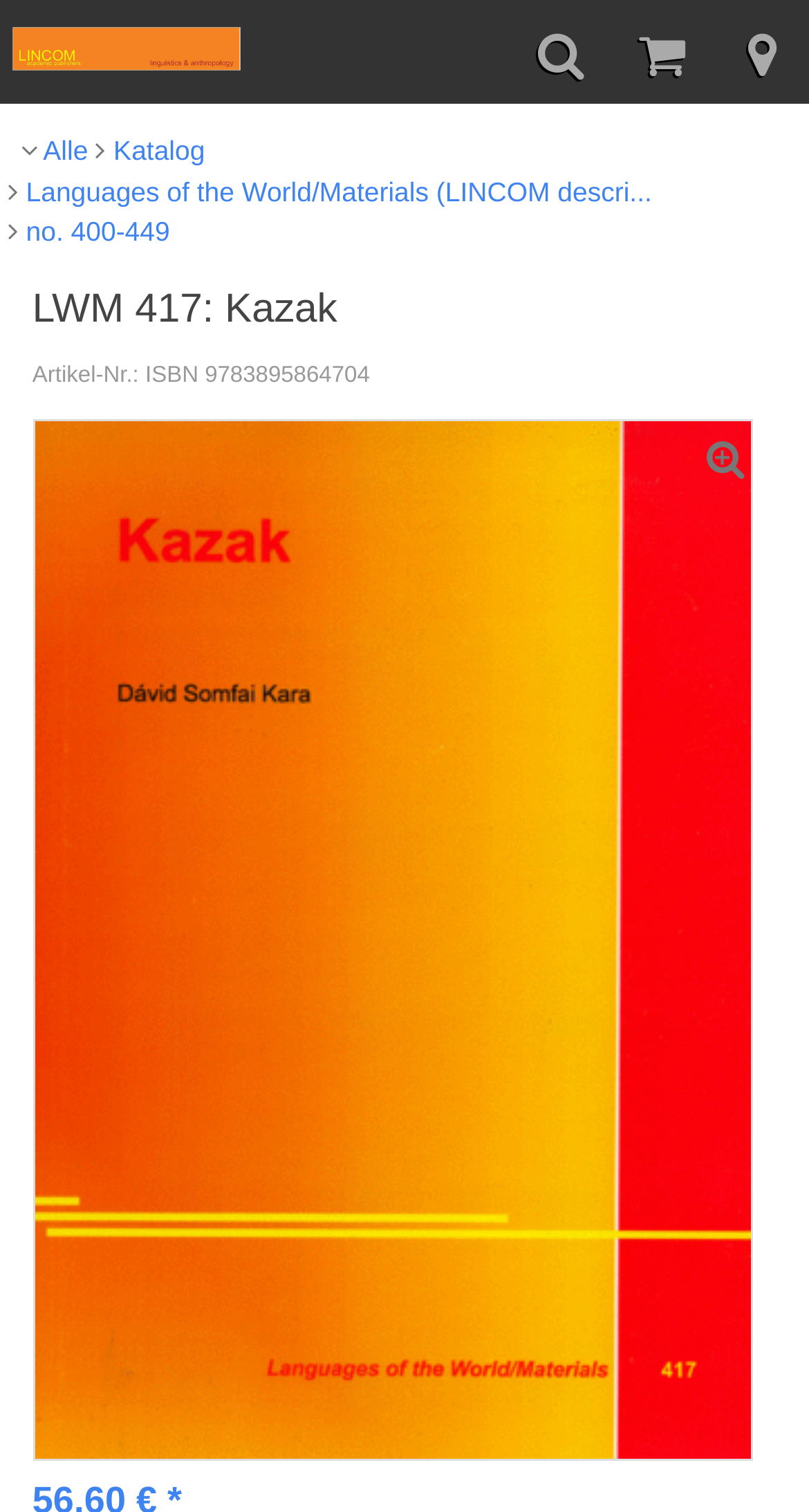Bounding box coordinates are specified in the format (top-left x, top-left y, bottom-right x, bottom-right y). All values are floating point numbers bounded between 0 and 1. Please provide the bounding box coordinate of the region this sentence describes: no. 400-449

[0.01, 0.14, 0.21, 0.167]